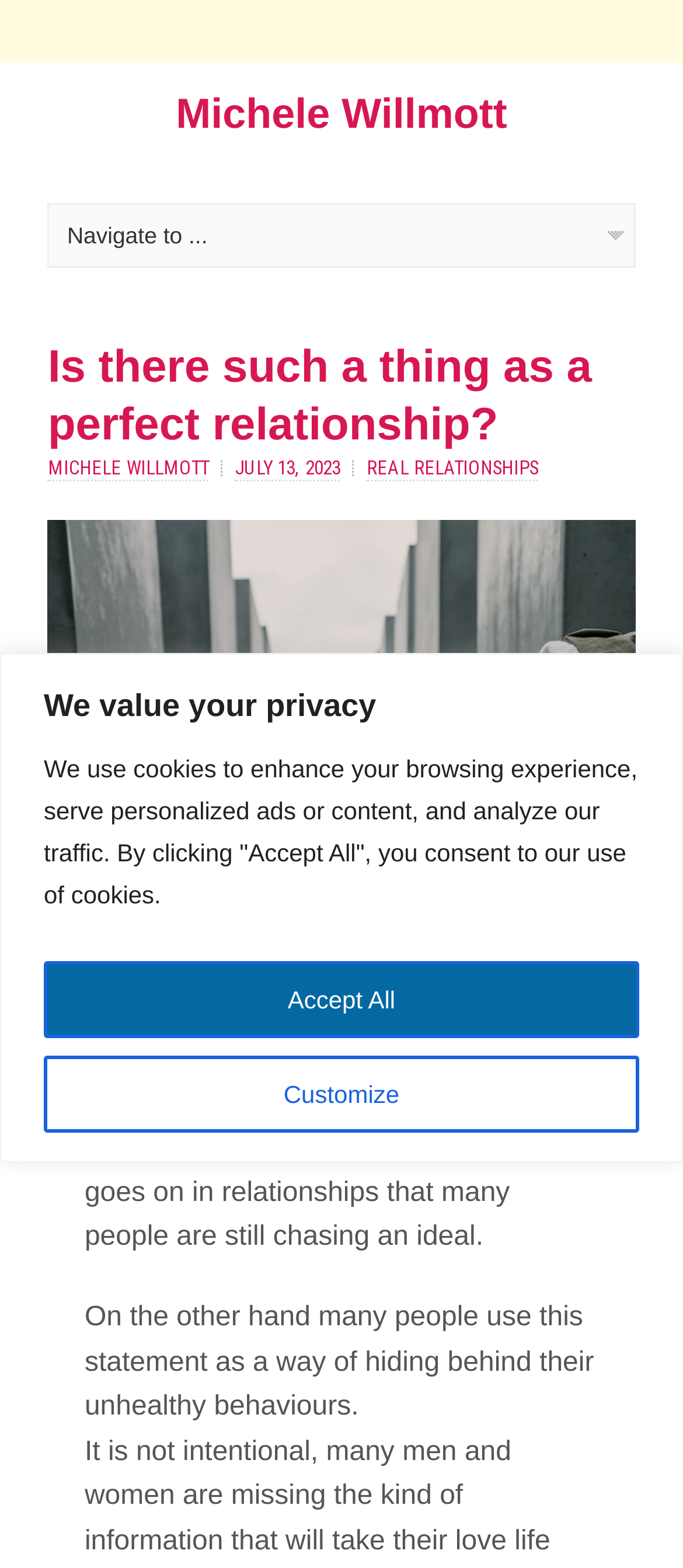Please identify the bounding box coordinates of the element I need to click to follow this instruction: "read the article titled Is there such a thing as a perfect relationship?".

[0.07, 0.216, 0.867, 0.287]